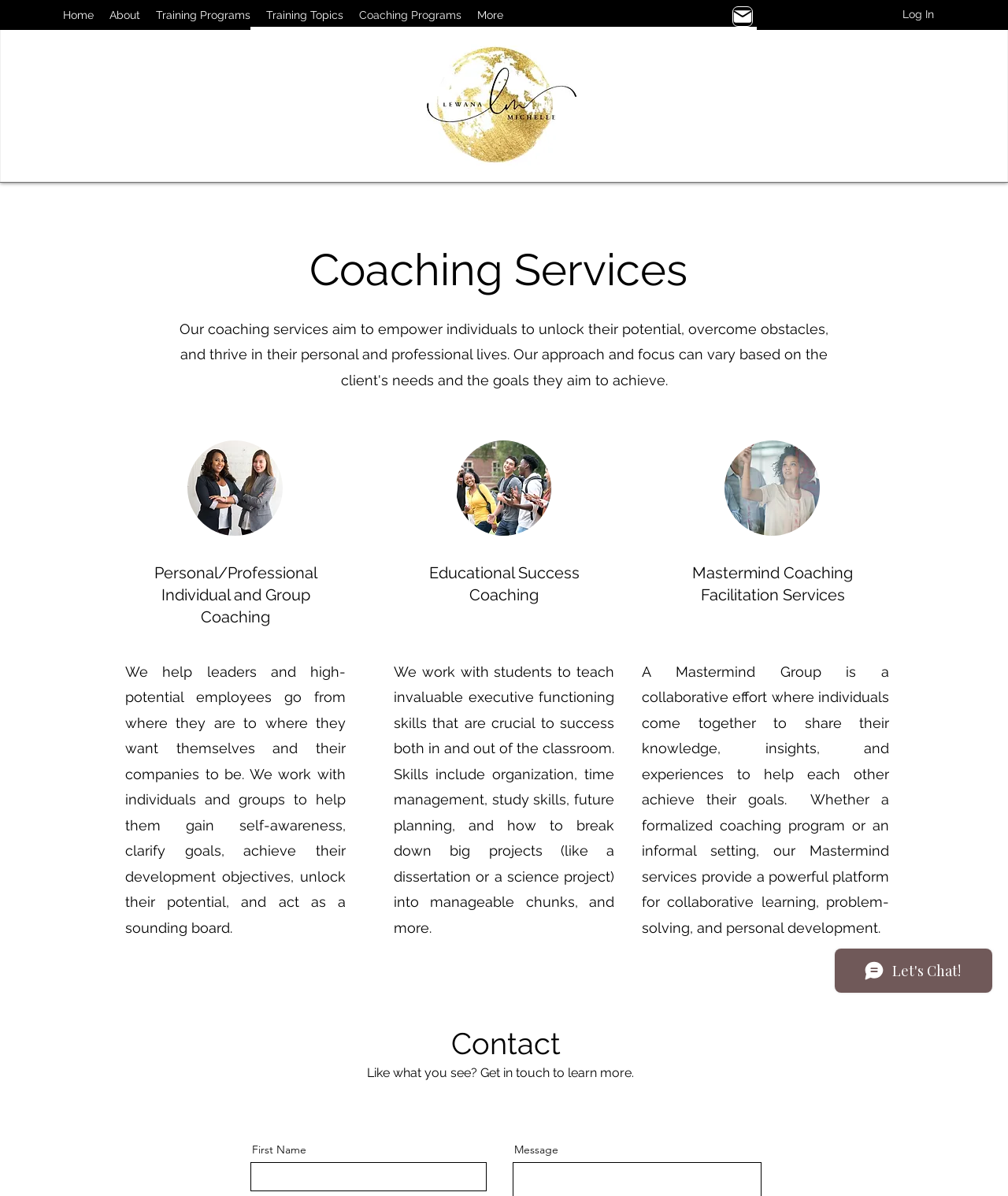Find the bounding box coordinates of the clickable area that will achieve the following instruction: "Click on the Log In button".

[0.884, 0.0, 0.938, 0.025]